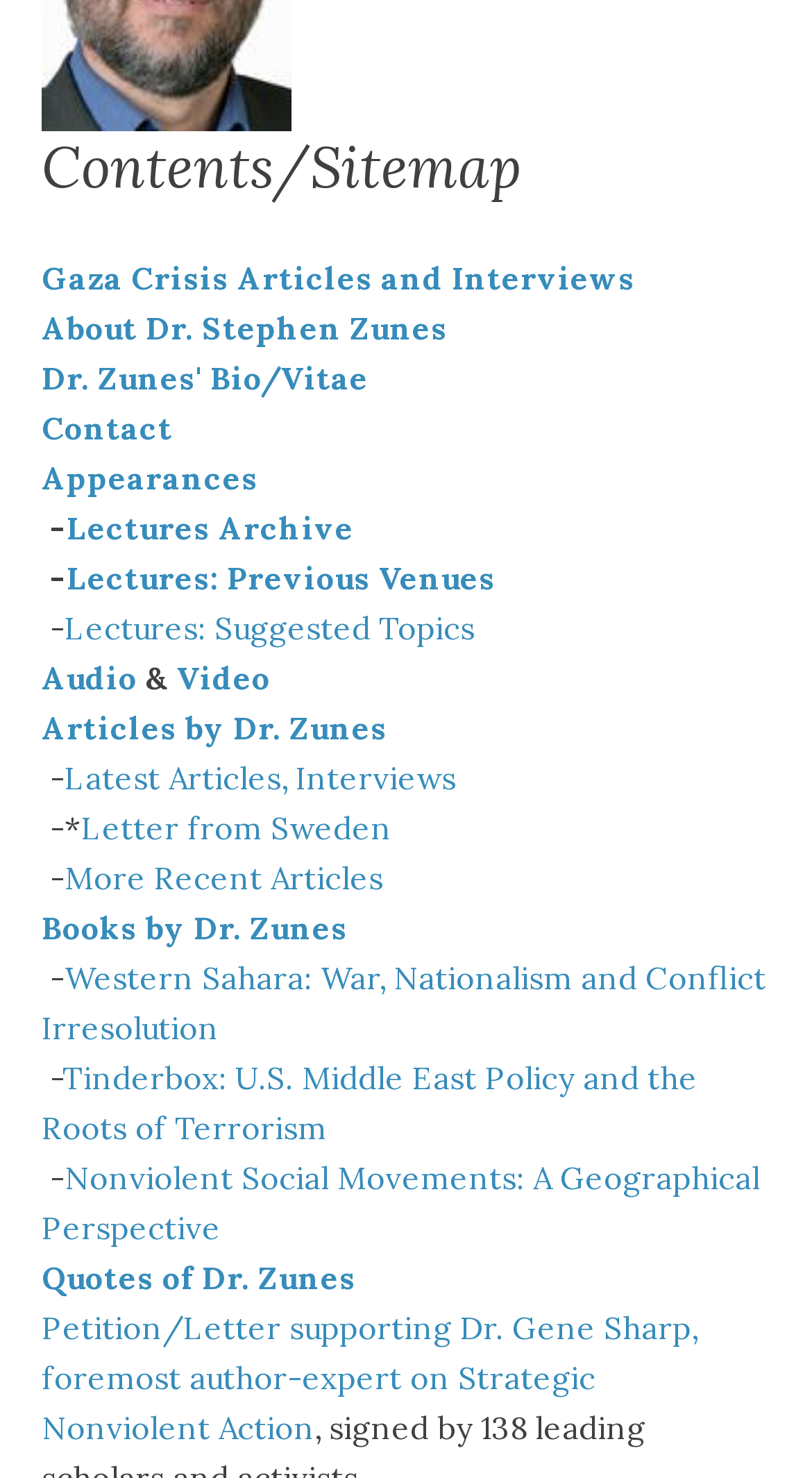Find the bounding box coordinates of the clickable area required to complete the following action: "Read latest articles and interviews".

[0.079, 0.513, 0.562, 0.539]